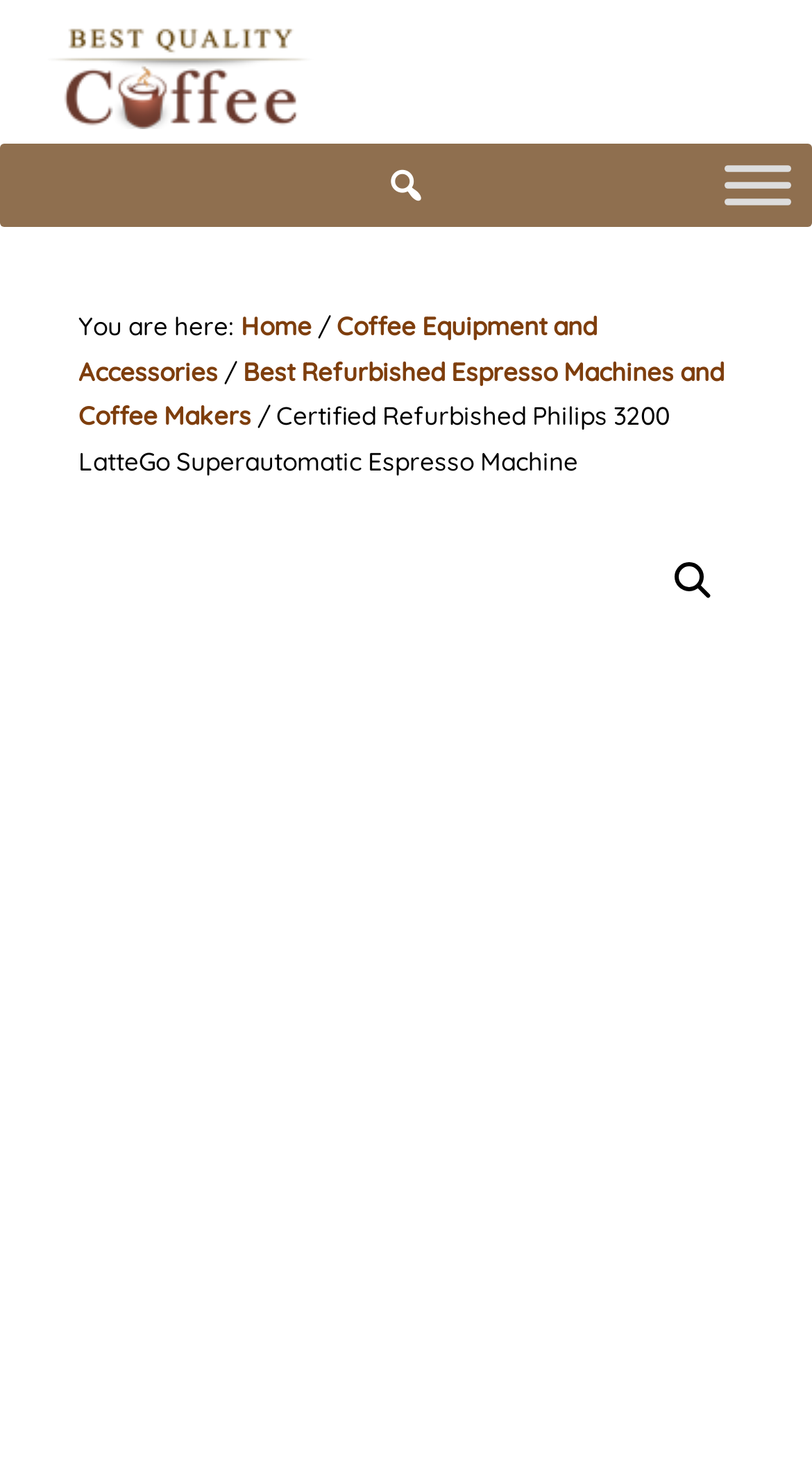Answer the question below in one word or phrase:
What is the search box for?

To search